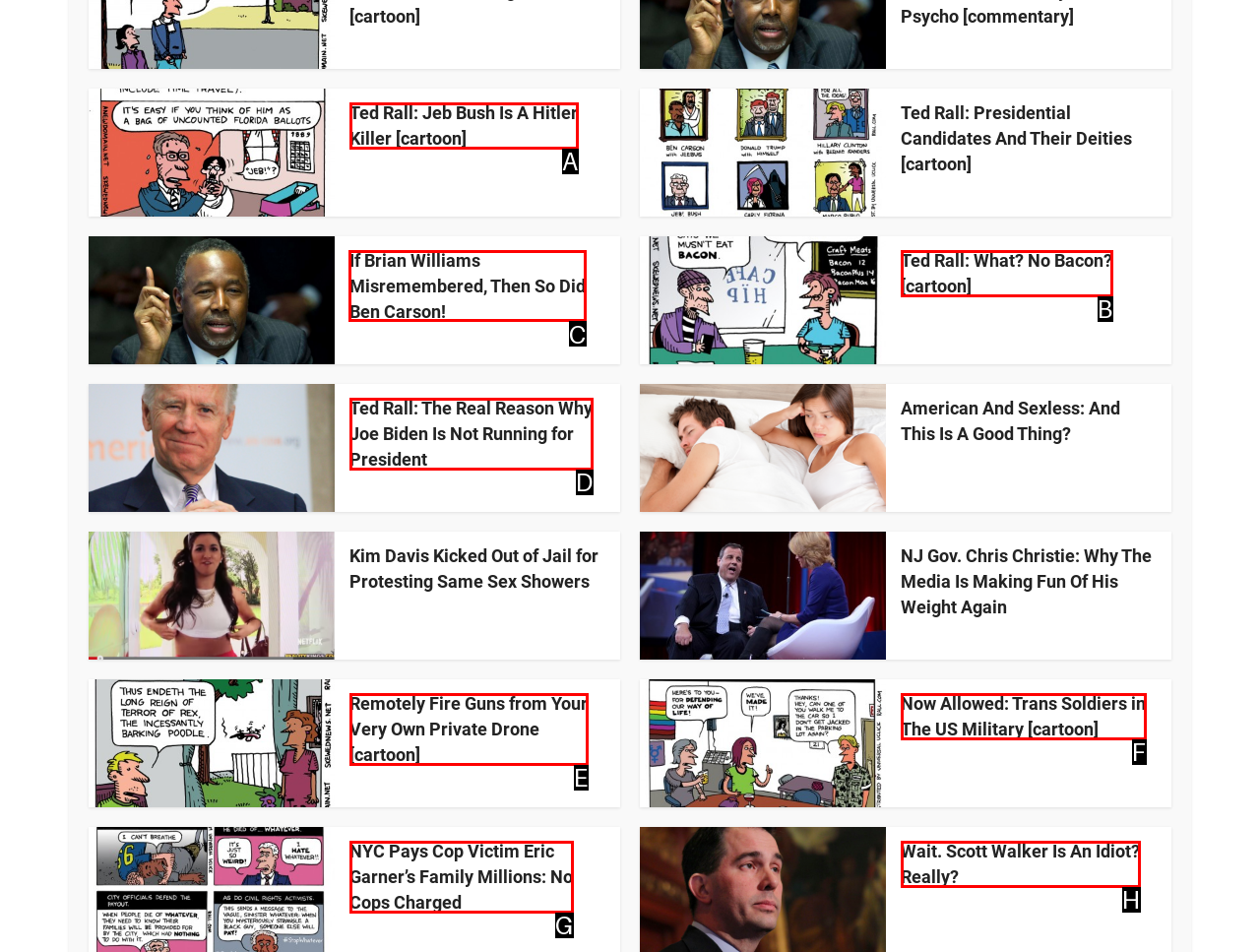Which option should be clicked to complete this task: read If Brian Williams Misremembered, Then So Did Ben Carson!
Reply with the letter of the correct choice from the given choices.

C